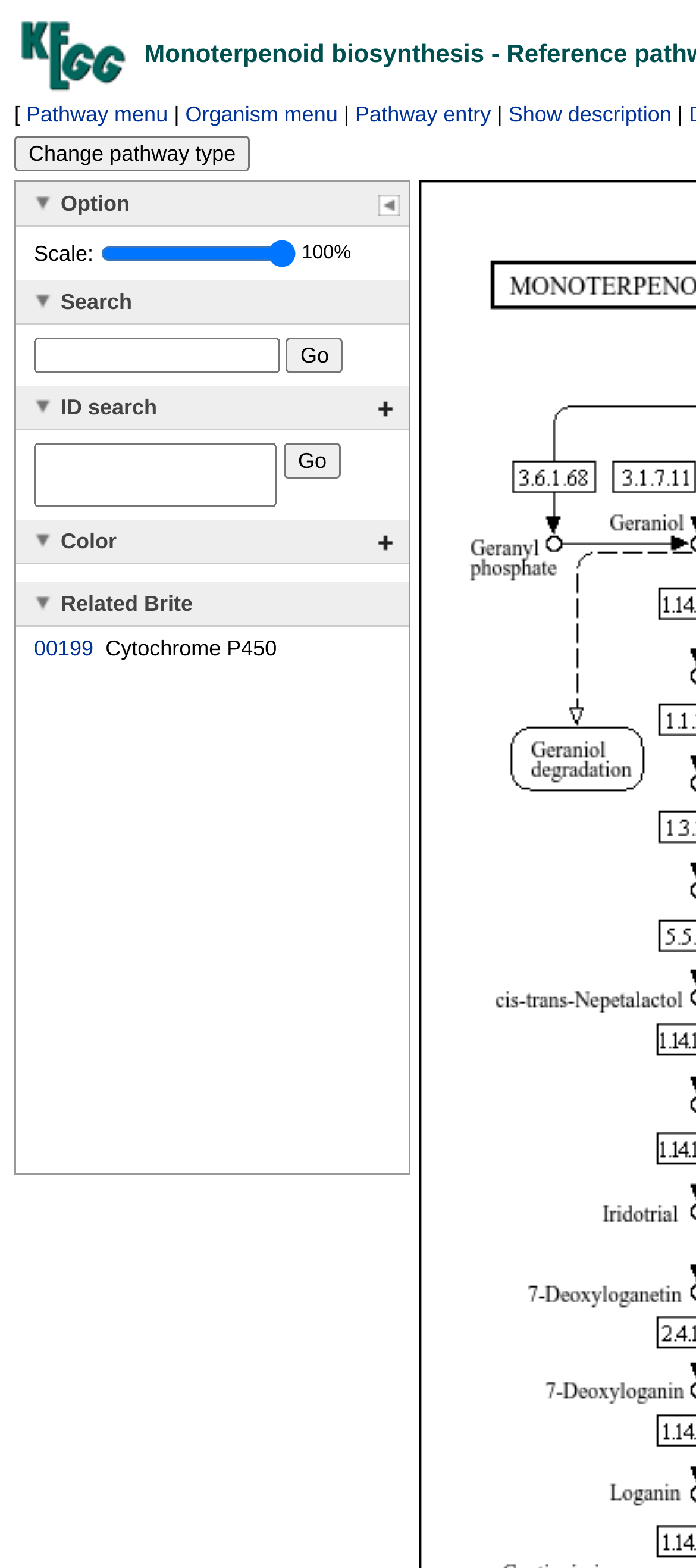Can you find the bounding box coordinates for the element that needs to be clicked to execute this instruction: "Change the pathway type"? The coordinates should be given as four float numbers between 0 and 1, i.e., [left, top, right, bottom].

[0.021, 0.087, 0.359, 0.109]